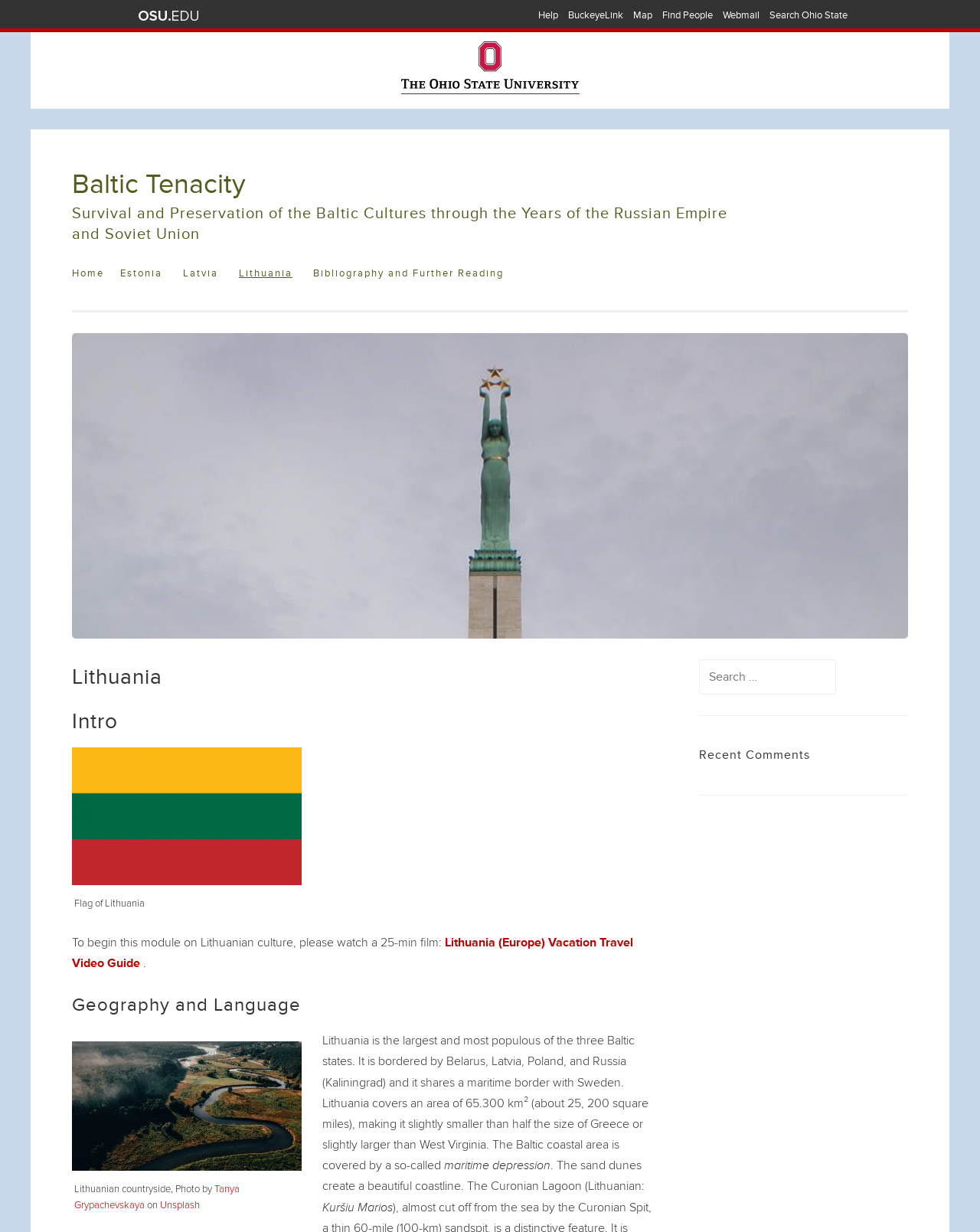What is the topic of the module on this webpage?
Please provide a full and detailed response to the question.

I found the answer by looking at the main content of the webpage, where it says 'Lithuania' and 'Intro' as headings. The content below these headings talks about Lithuanian culture, including its geography, language, and flag.